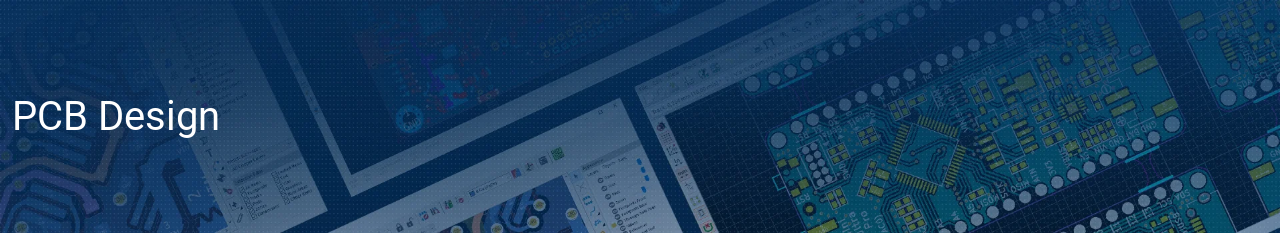What is the purpose of the graphic?
Please answer the question with as much detail and depth as you can.

The graphic likely serves as an introduction to discussions about PCB design services offered by Shenzhen Kingford Technology, emphasizing their expertise and professionalism in manufacturing and assembly, and appealing to both engineers and clients interested in electronic solutions.